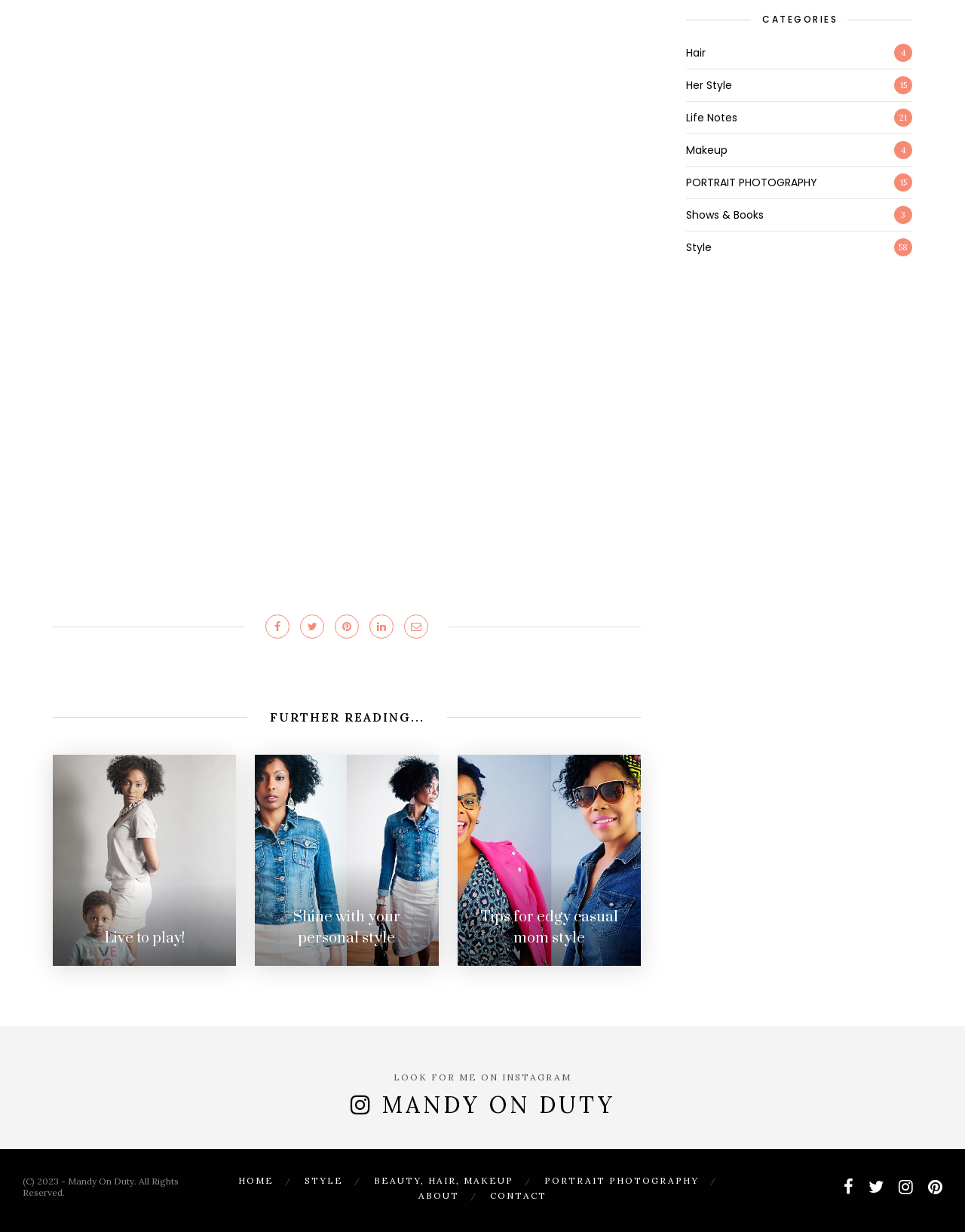Specify the bounding box coordinates for the region that must be clicked to perform the given instruction: "Browse 'Mandy On Duty Lifestyle Blog'".

[0.264, 0.612, 0.454, 0.784]